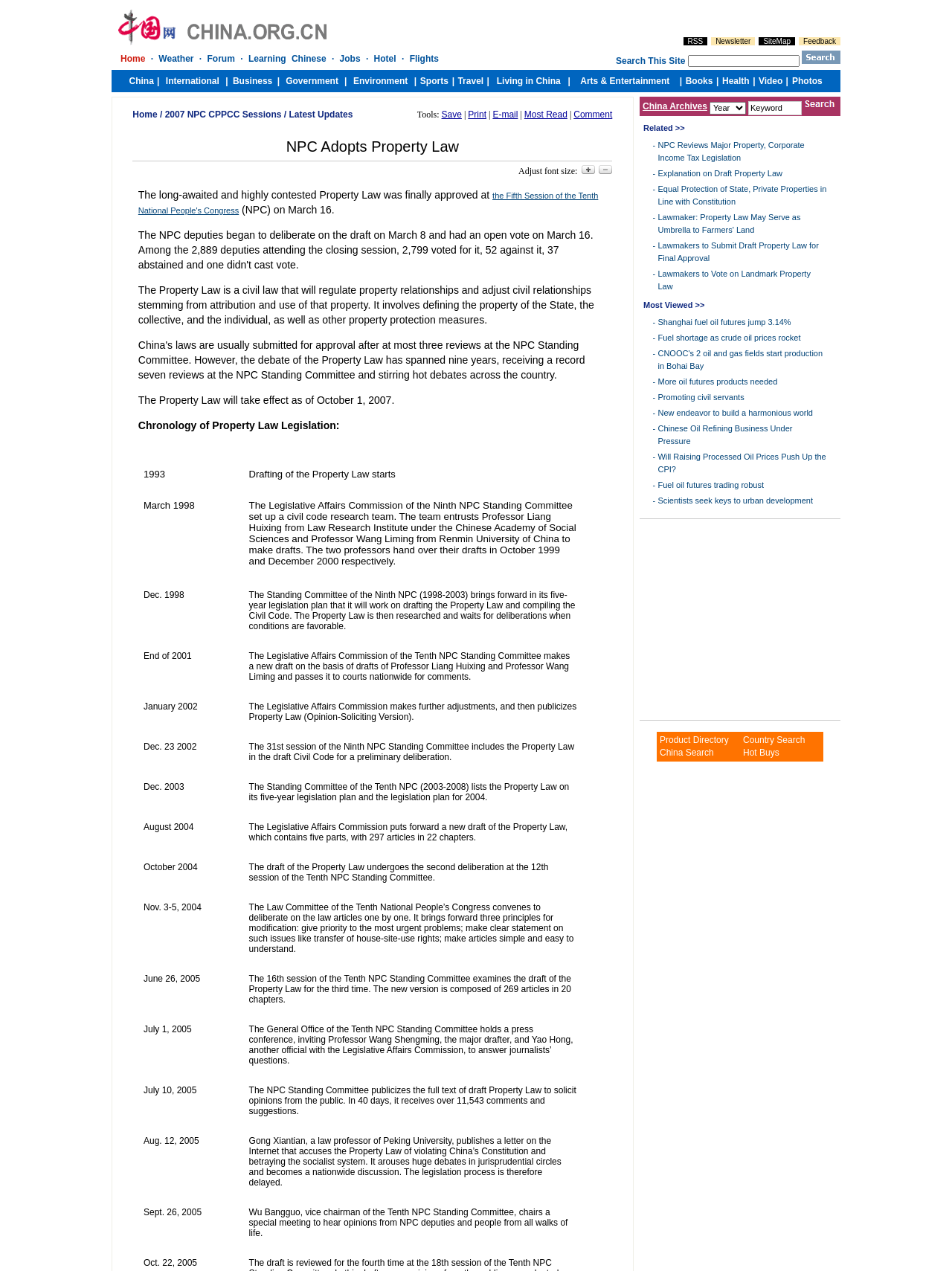What is the main topic of this webpage?
Can you offer a detailed and complete answer to this question?

Based on the webpage content, I can see that the main topic is about the Property Law, specifically its adoption by the NPC. The webpage provides a detailed timeline of the law's development and its key milestones.